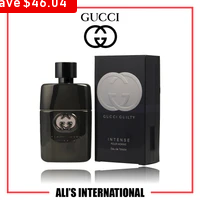Examine the image carefully and respond to the question with a detailed answer: 
Where is the product available?

The label on the image indicates that this product is available at 'ALI'S INTERNATIONAL', emphasizing its authenticity and luxurious branding, suggesting that the product can be purchased at ALI'S INTERNATIONAL.